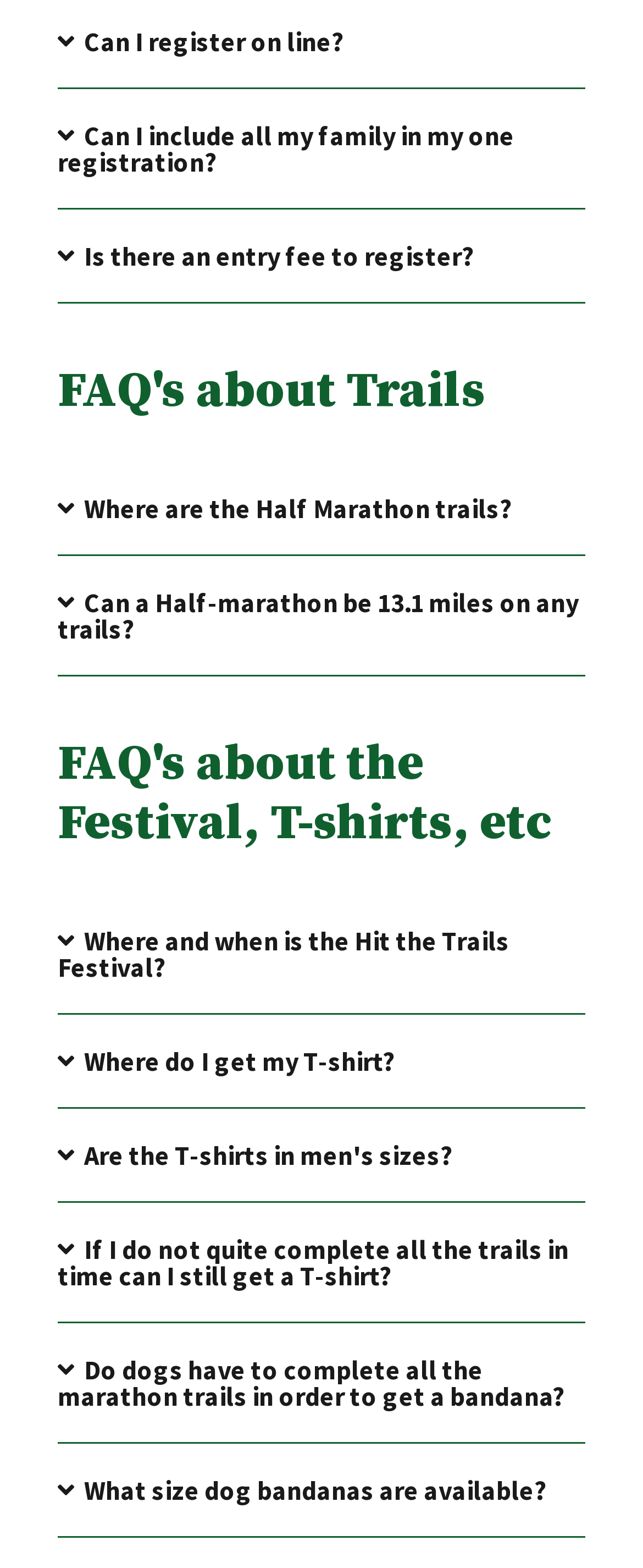Based on the element description, predict the bounding box coordinates (top-left x, top-left y, bottom-right x, bottom-right y) for the UI element in the screenshot: Can I register on line?

[0.131, 0.016, 0.536, 0.037]